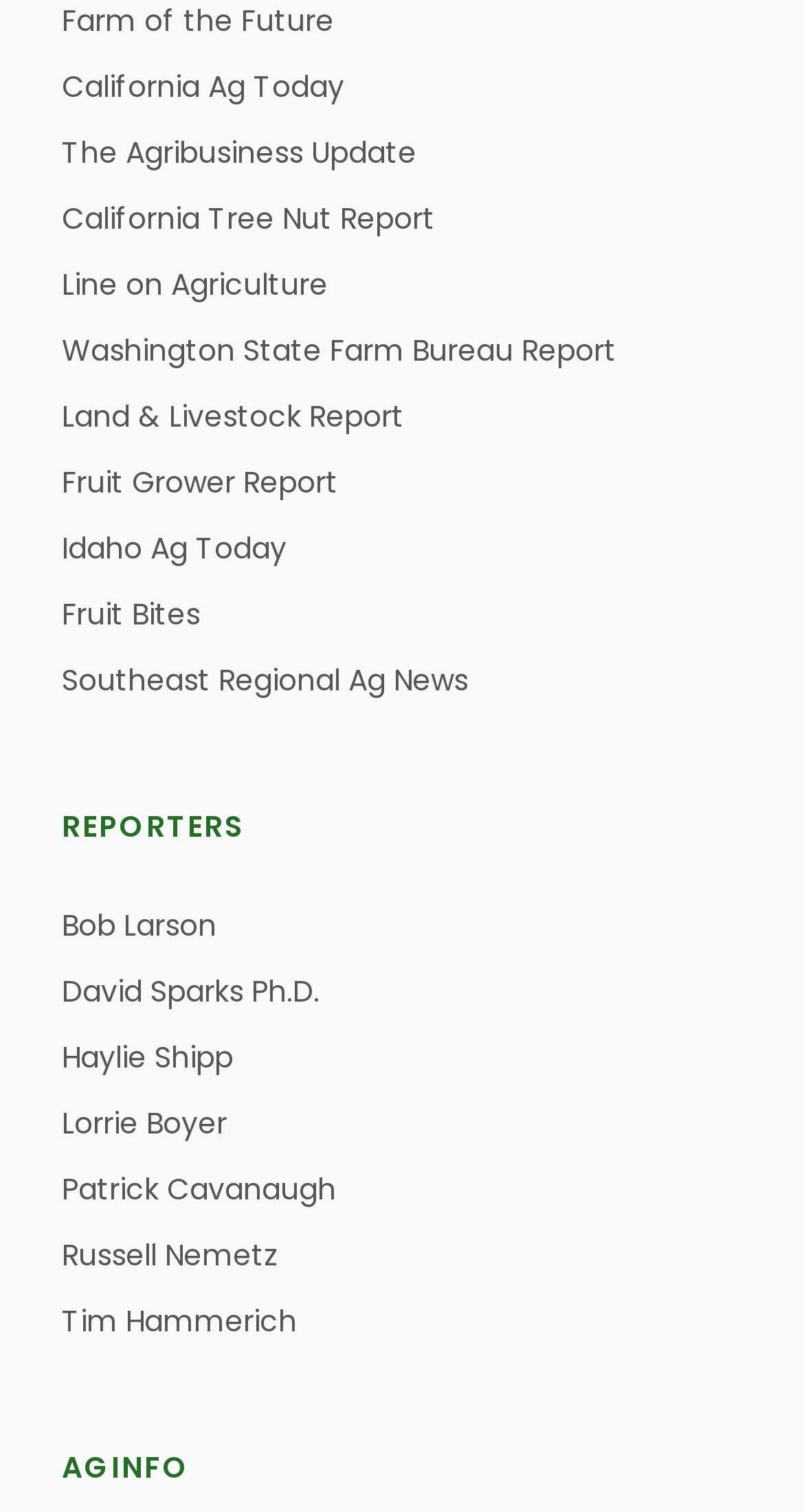How many links are below the 'REPORTERS' text?
Refer to the image and give a detailed response to the question.

I counted the links below the 'REPORTERS' text, which has a bounding box of [0.077, 0.533, 0.305, 0.56]. There are 8 links below it, starting from 'Bob Larson' to 'Tim Hammerich'.